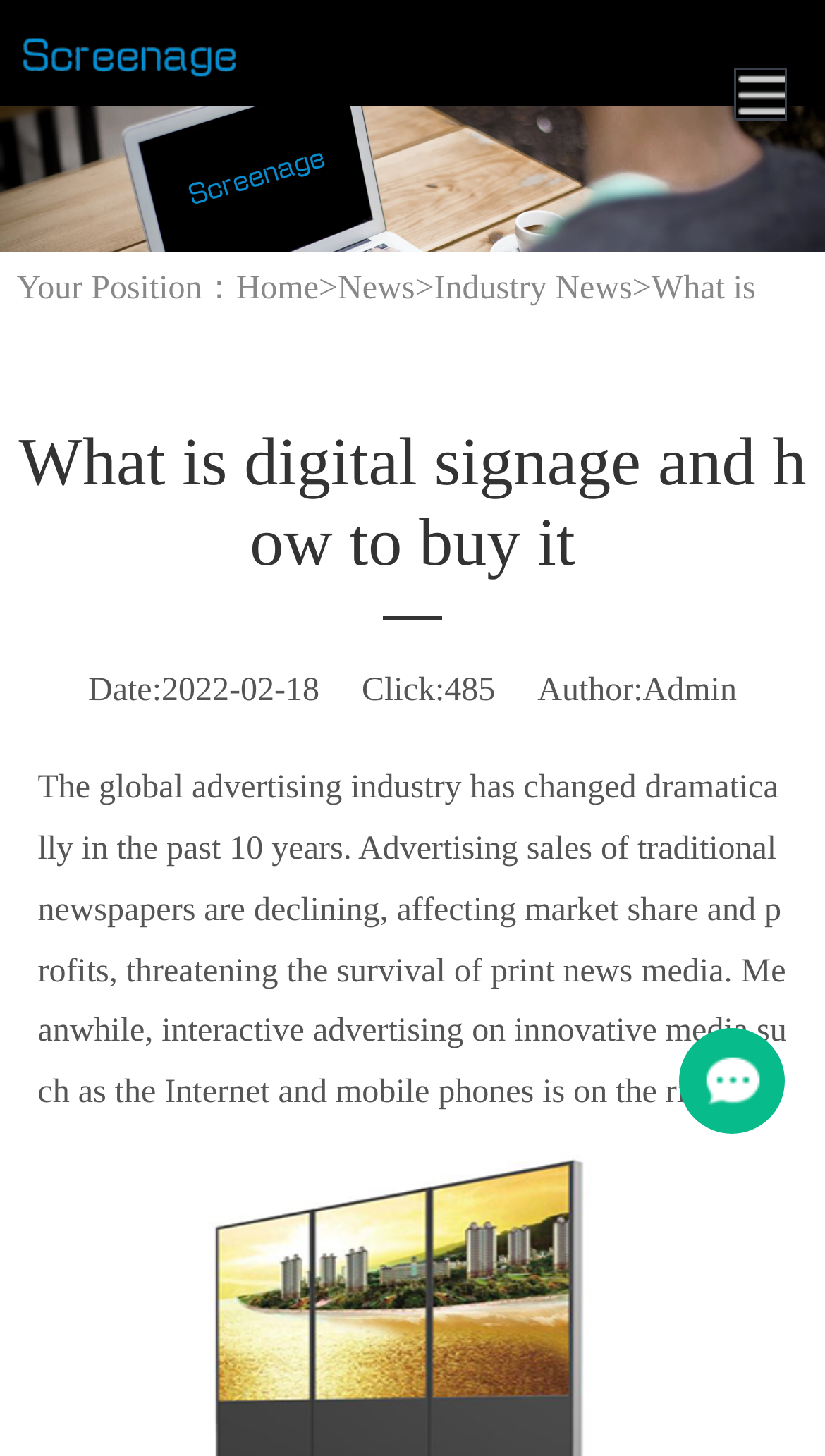What is the current position of the user?
From the details in the image, answer the question comprehensively.

I found the current position of the user by looking at the breadcrumb navigation which shows the path 'Home > News > Industry News > What is digital signage and how to buy it'.